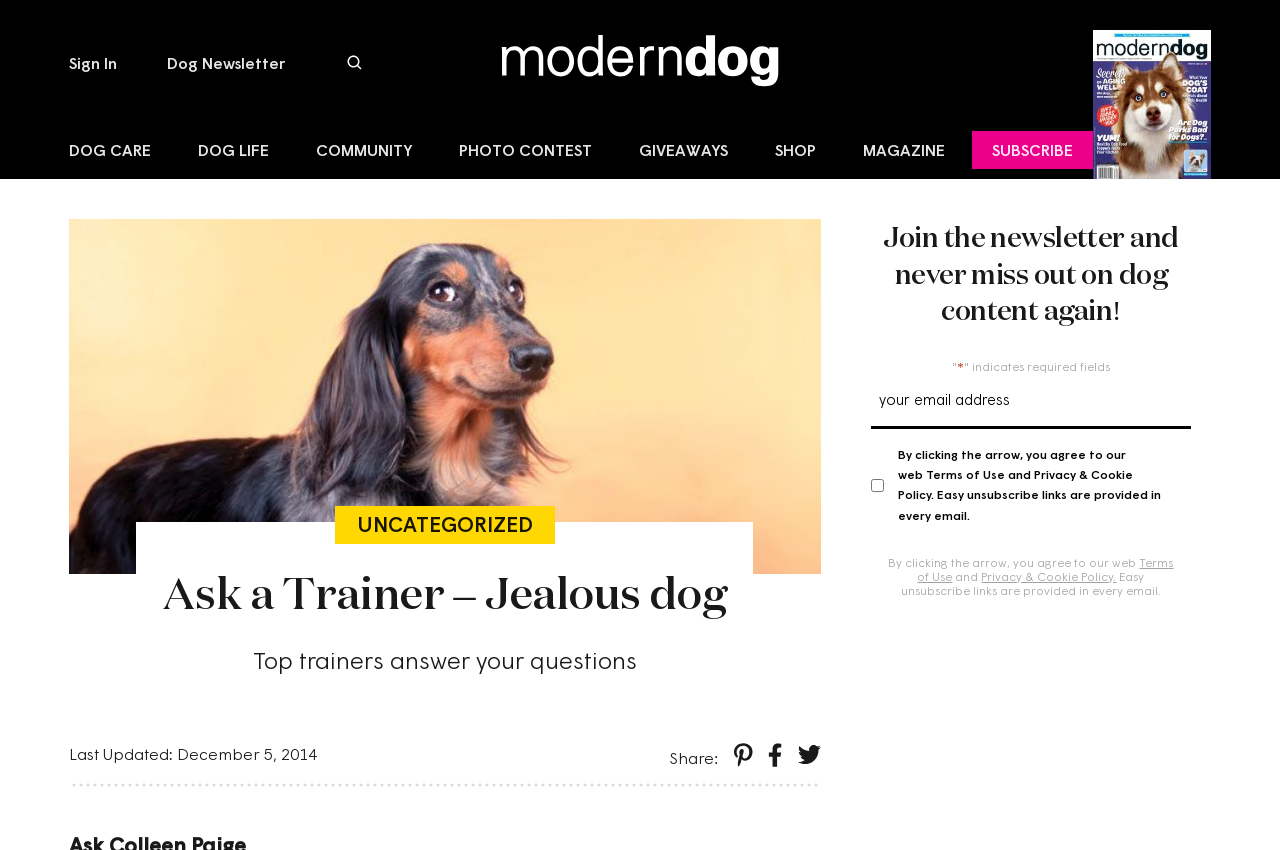Please identify the bounding box coordinates of the area I need to click to accomplish the following instruction: "Sign in".

[0.054, 0.063, 0.091, 0.085]